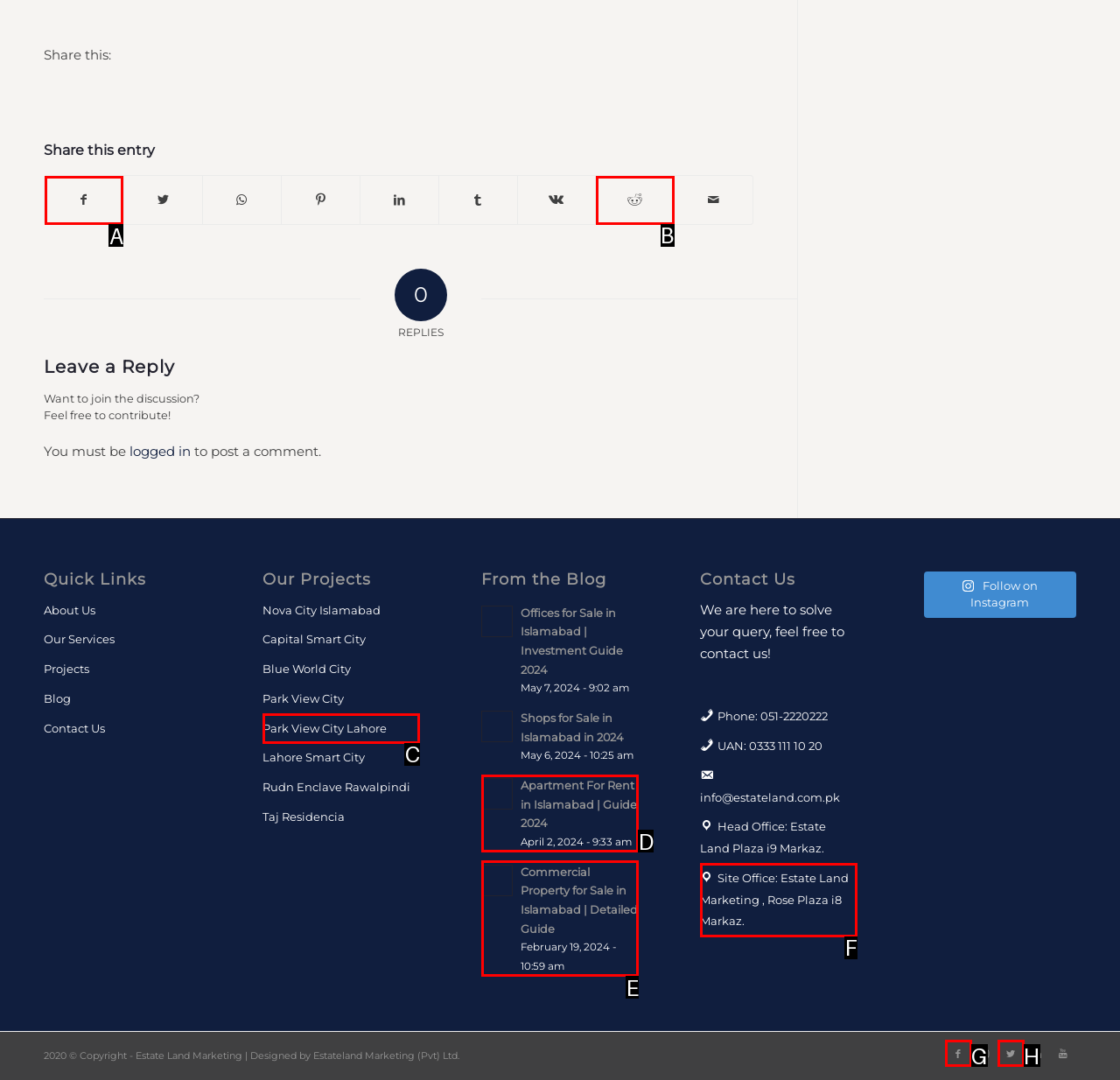Select the proper HTML element to perform the given task: Share this entry on Facebook Answer with the corresponding letter from the provided choices.

A